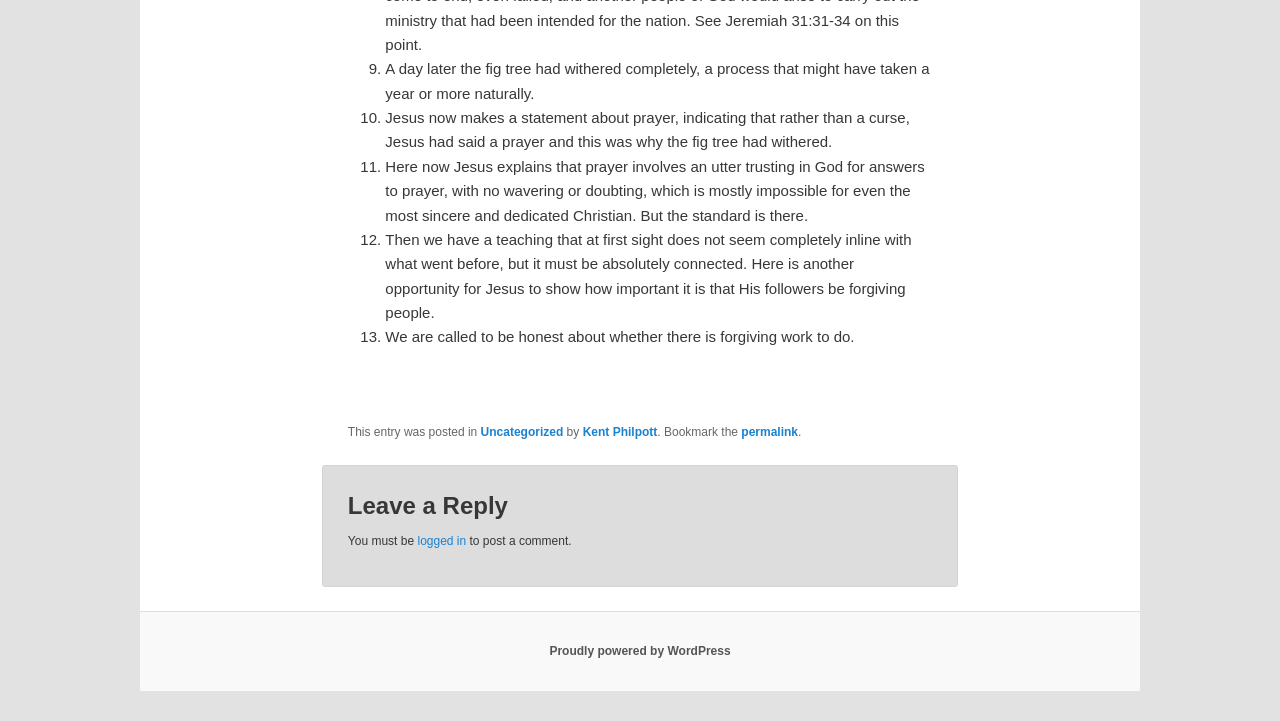Determine the bounding box coordinates for the UI element matching this description: "Proudly powered by WordPress".

[0.429, 0.894, 0.571, 0.913]